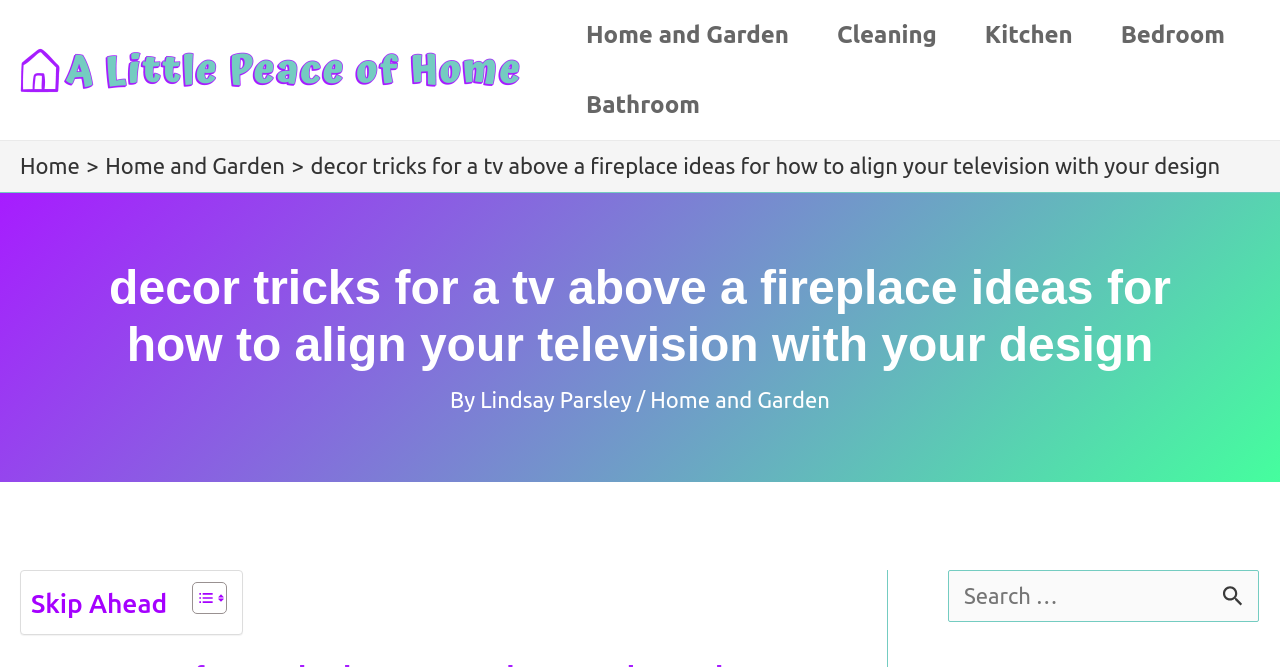Locate the bounding box for the described UI element: "Home and Garden". Ensure the coordinates are four float numbers between 0 and 1, formatted as [left, top, right, bottom].

[0.508, 0.58, 0.648, 0.618]